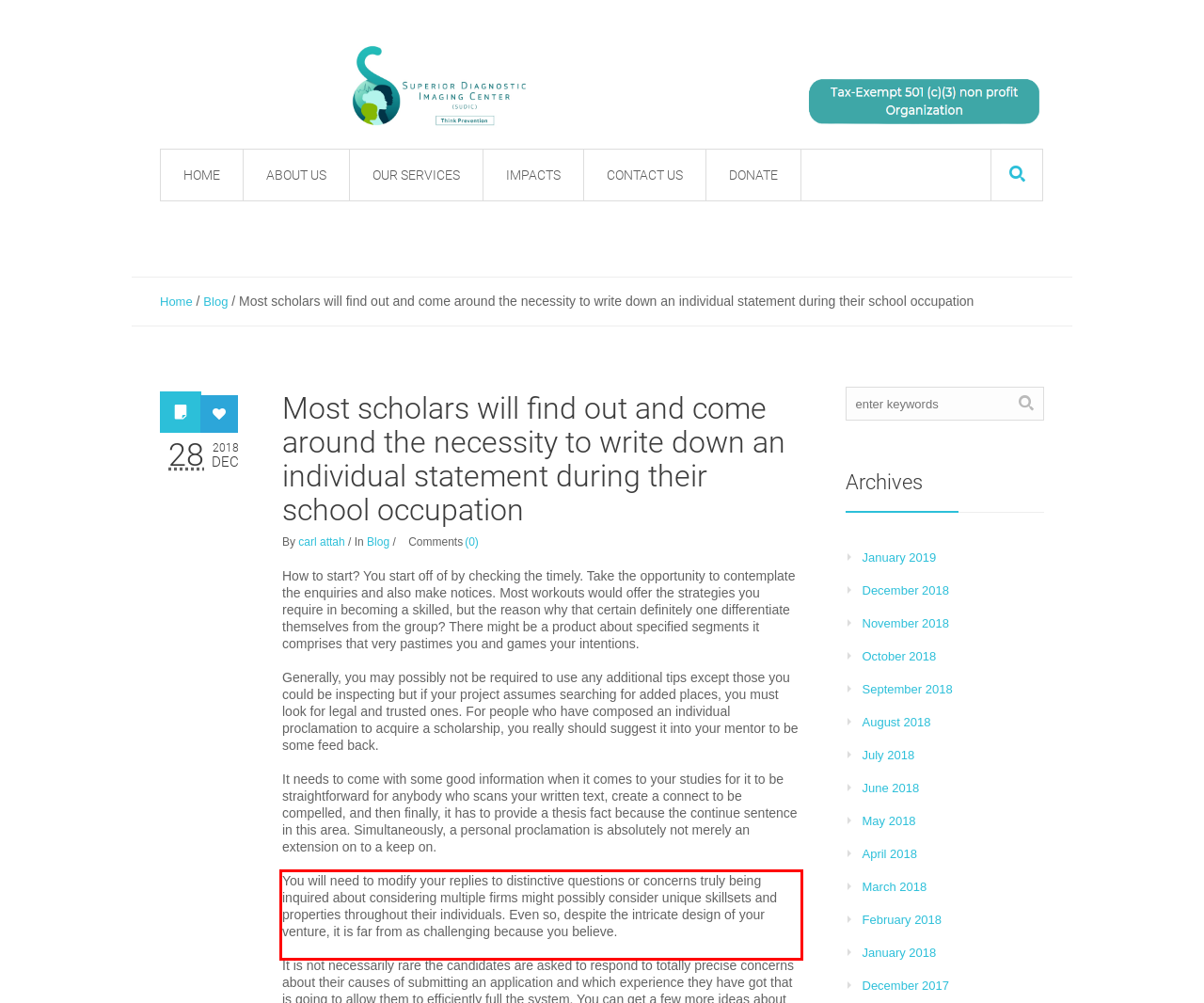Please recognize and transcribe the text located inside the red bounding box in the webpage image.

You will need to modify your replies to distinctive questions or concerns truly being inquired about considering multiple firms might possibly consider unique skillsets and properties throughout their individuals. Even so, despite the intricate design of your venture, it is far from as challenging because you believe.